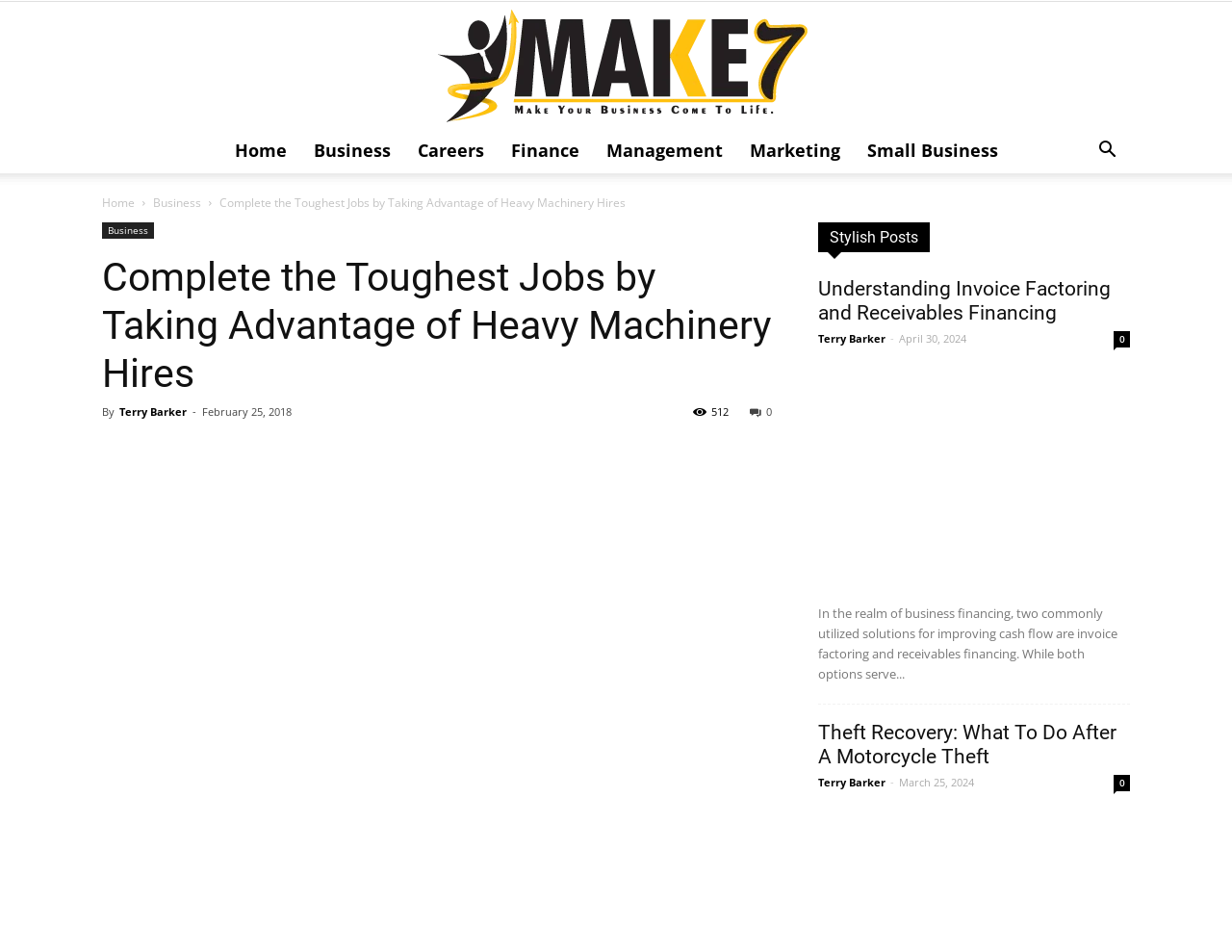Identify and generate the primary title of the webpage.

Complete the Toughest Jobs by Taking Advantage of Heavy Machinery Hires